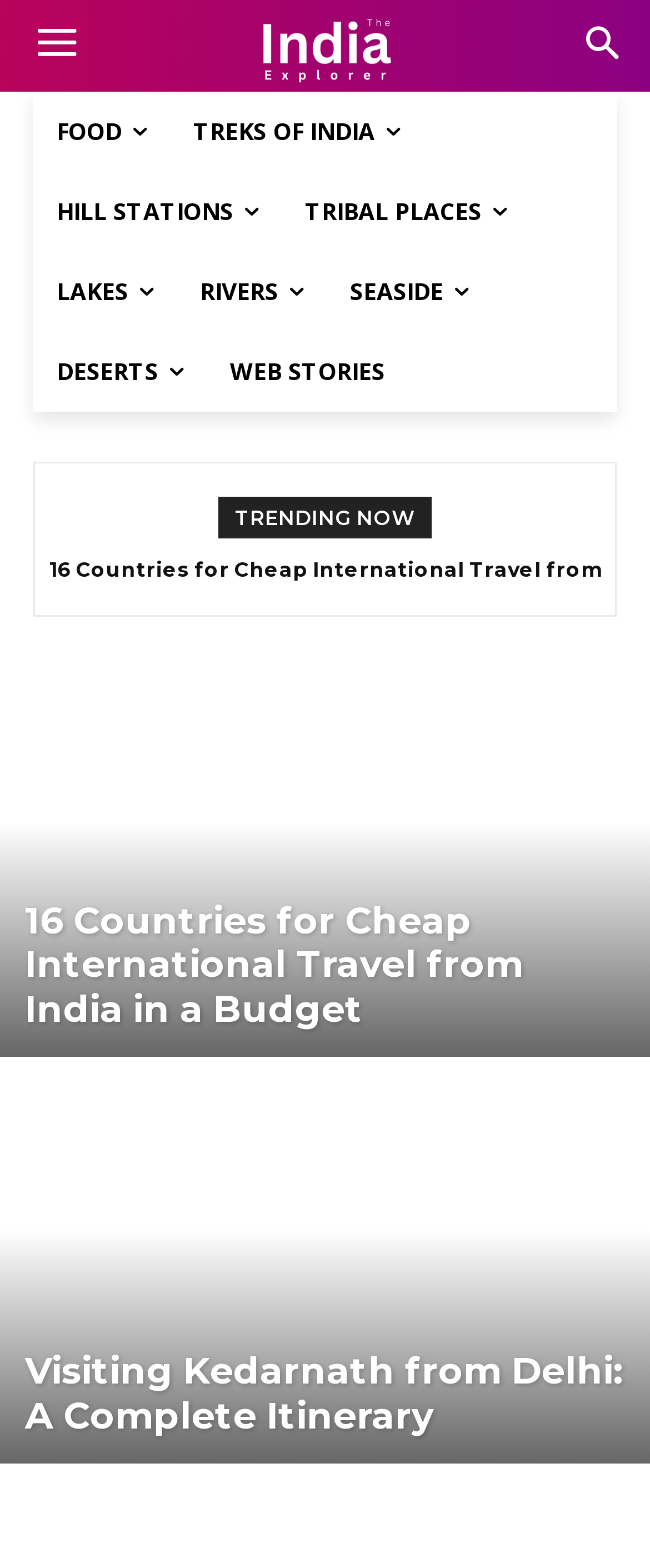Please determine the bounding box coordinates of the element to click in order to execute the following instruction: "Visit the webpage for Visiting Kedarnath from Delhi: A Complete Itinerary". The coordinates should be four float numbers between 0 and 1, specified as [left, top, right, bottom].

[0.131, 0.355, 0.869, 0.388]